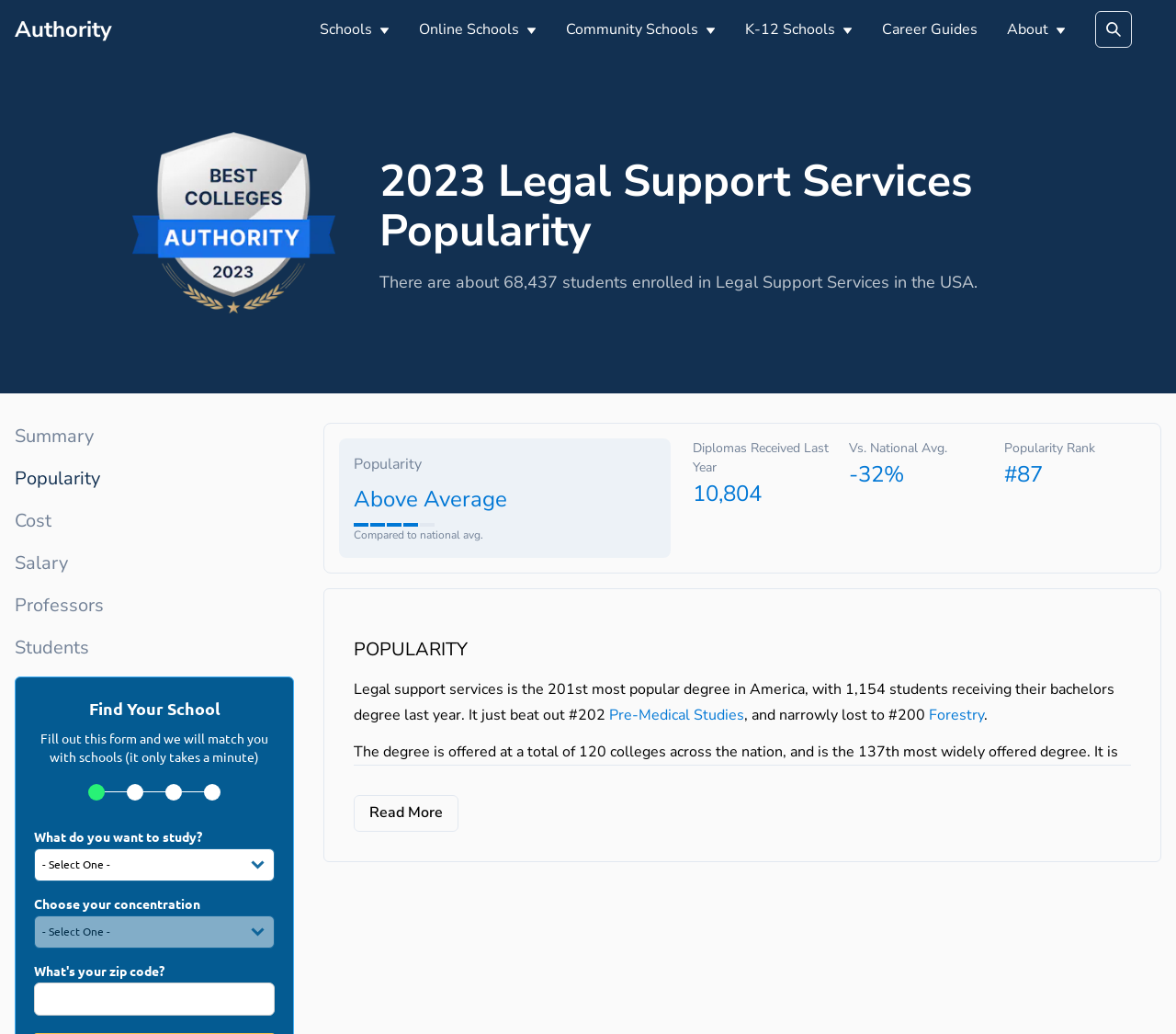Please determine the bounding box coordinates for the element that should be clicked to follow these instructions: "Click the Read More button".

[0.301, 0.768, 0.39, 0.804]